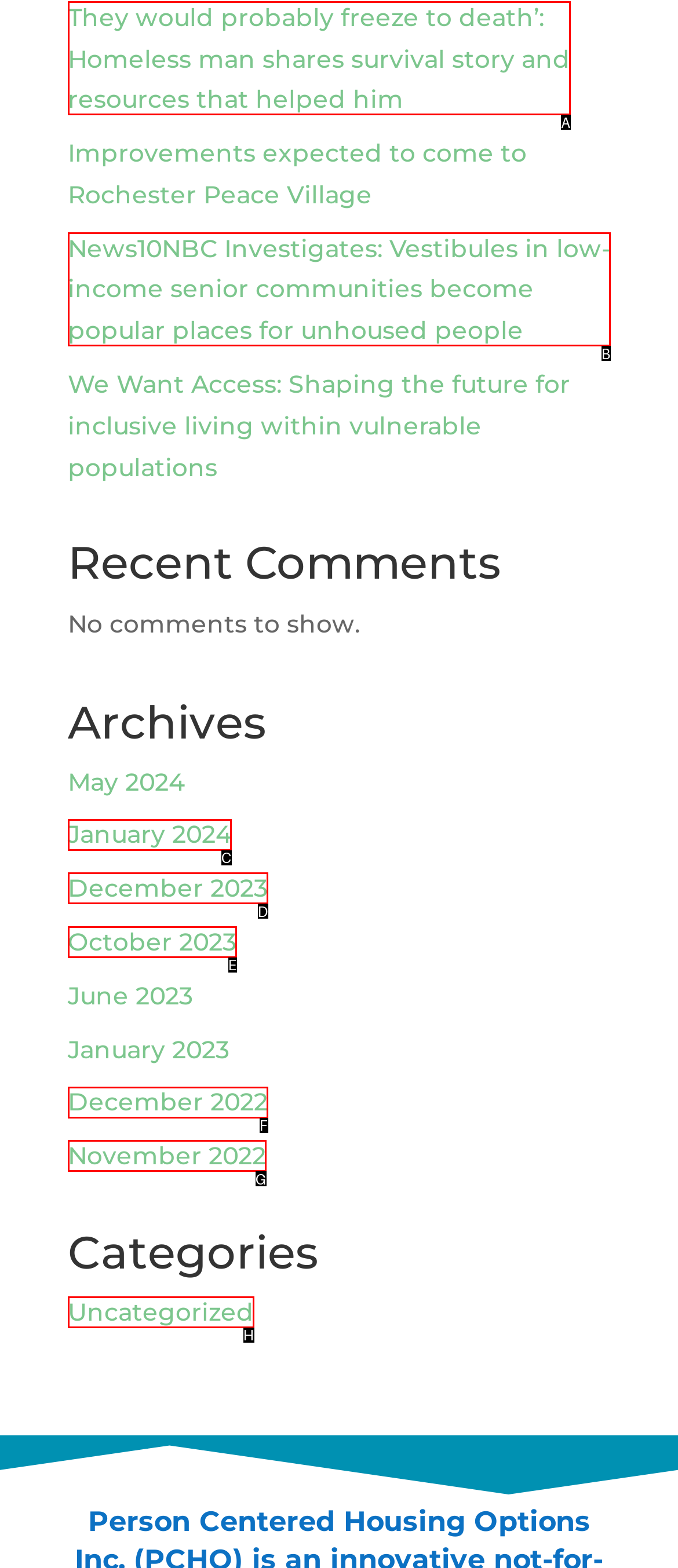Based on the given description: Uncategorized, determine which HTML element is the best match. Respond with the letter of the chosen option.

H